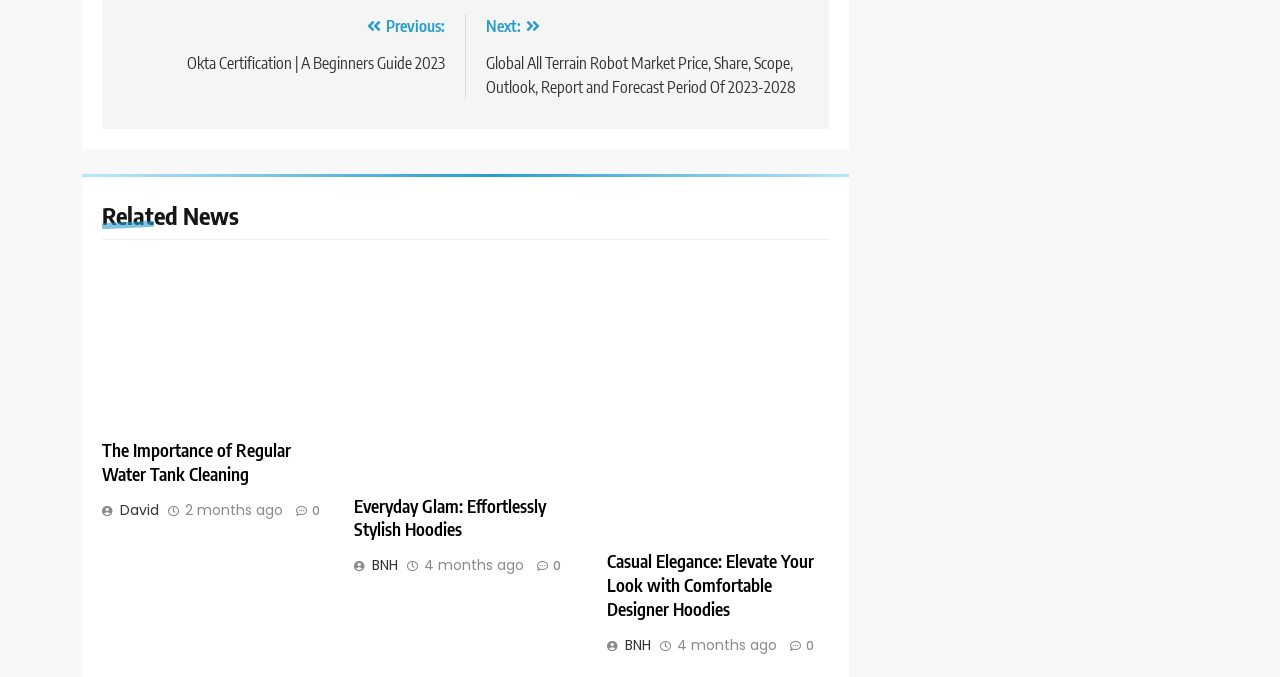Please identify the bounding box coordinates of where to click in order to follow the instruction: "Read related news".

[0.08, 0.291, 0.648, 0.355]